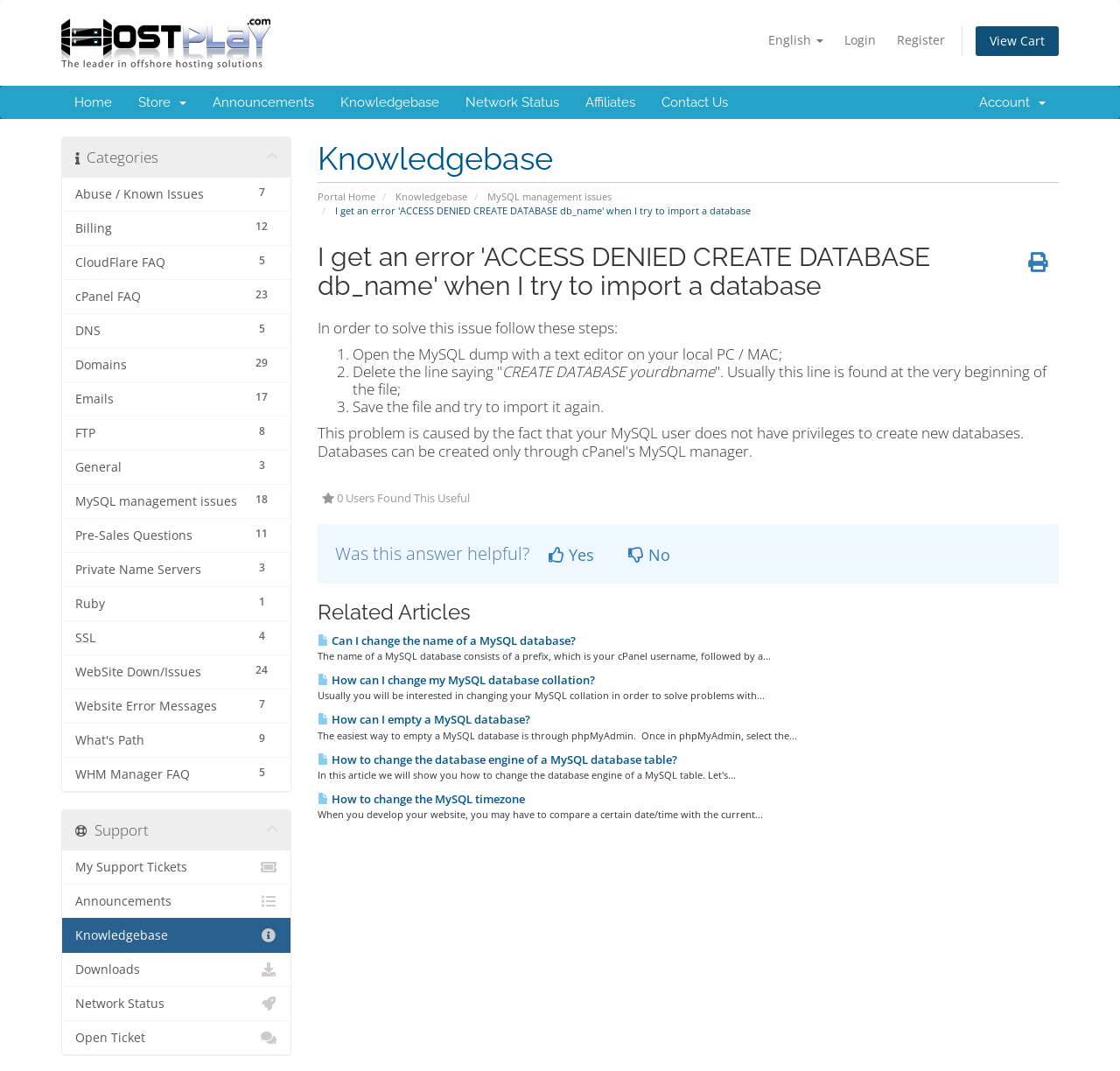Please look at the image and answer the question with a detailed explanation: How many categories are there in the knowledgebase?

The categories in the knowledgebase can be found on the left side of the webpage, and there are 13 categories listed, including 'Abuse / Known Issues', 'Billing', 'CloudFlare FAQ', and so on.